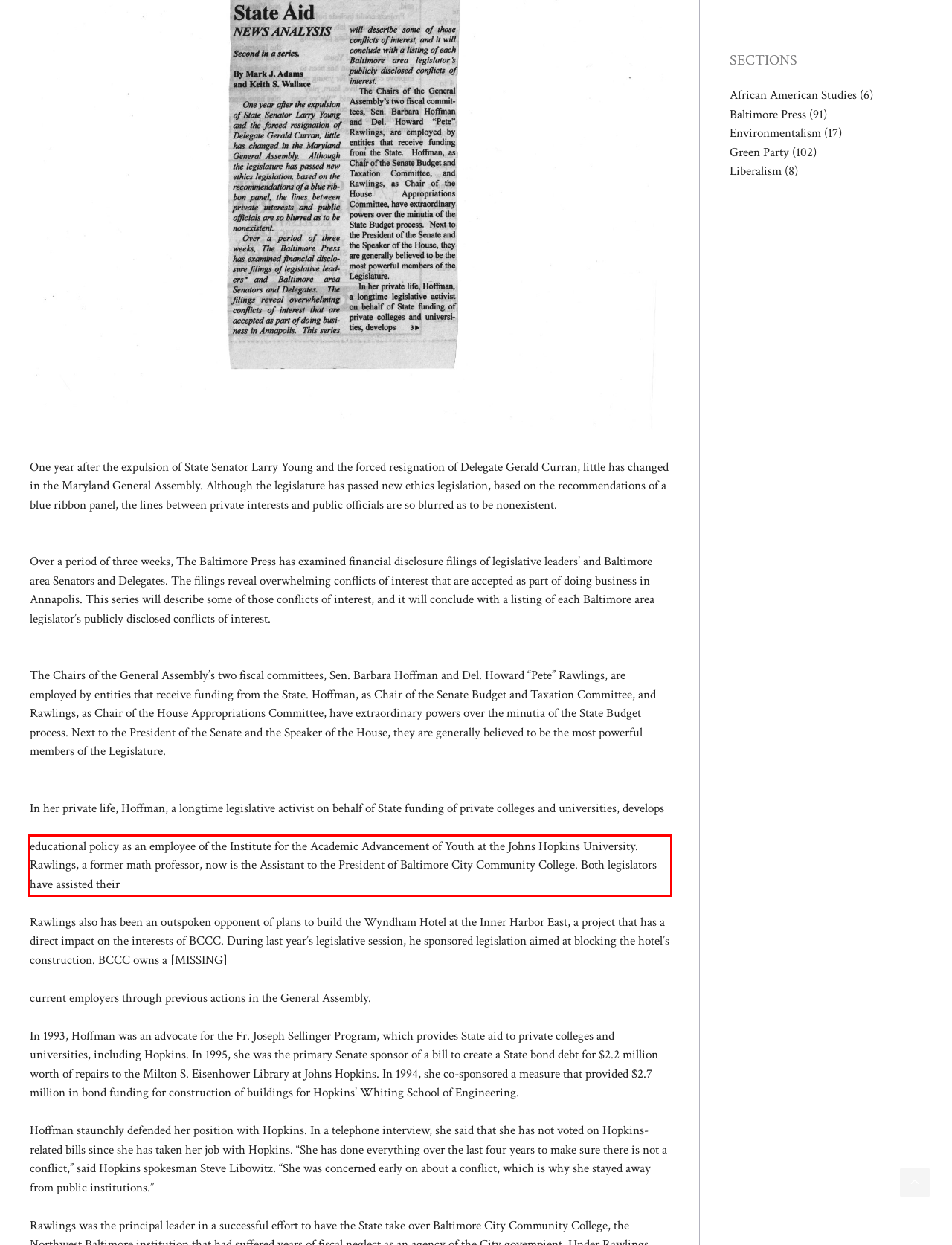The screenshot provided shows a webpage with a red bounding box. Apply OCR to the text within this red bounding box and provide the extracted content.

educational policy as an employee of the Institute for the Academic Advancement of Youth at the Johns Hopkins University. Rawlings, a former math professor, now is the Assistant to the President of Baltimore City Community College. Both legislators have assisted their